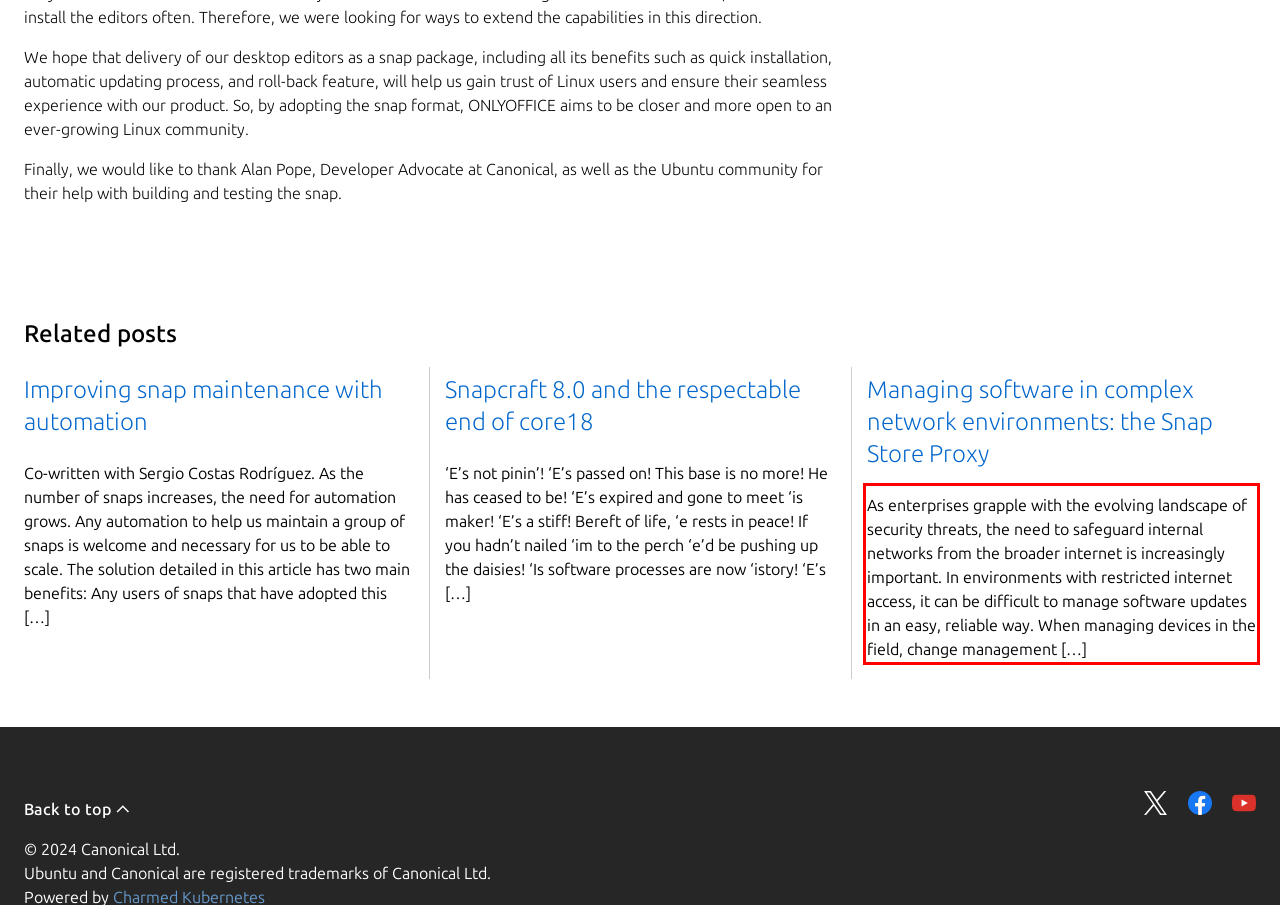Using the provided webpage screenshot, recognize the text content in the area marked by the red bounding box.

As enterprises grapple with the evolving landscape of security threats, the need to safeguard internal networks from the broader internet is increasingly important. In environments with restricted internet access, it can be difficult to manage software updates in an easy, reliable way. When managing devices in the field, change management […]